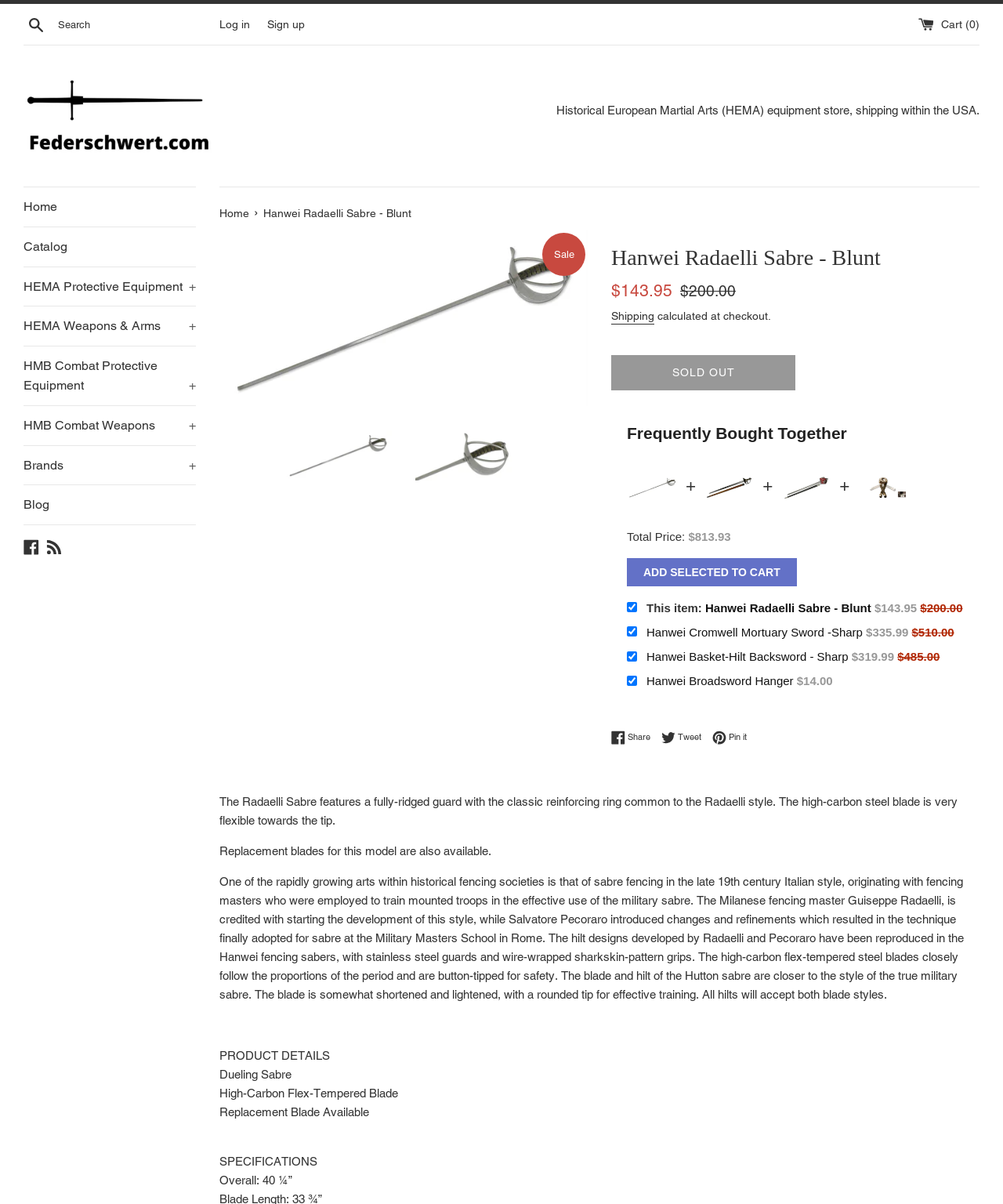Answer with a single word or phrase: 
What type of sabre is featured on this webpage?

Radaelli Sabre